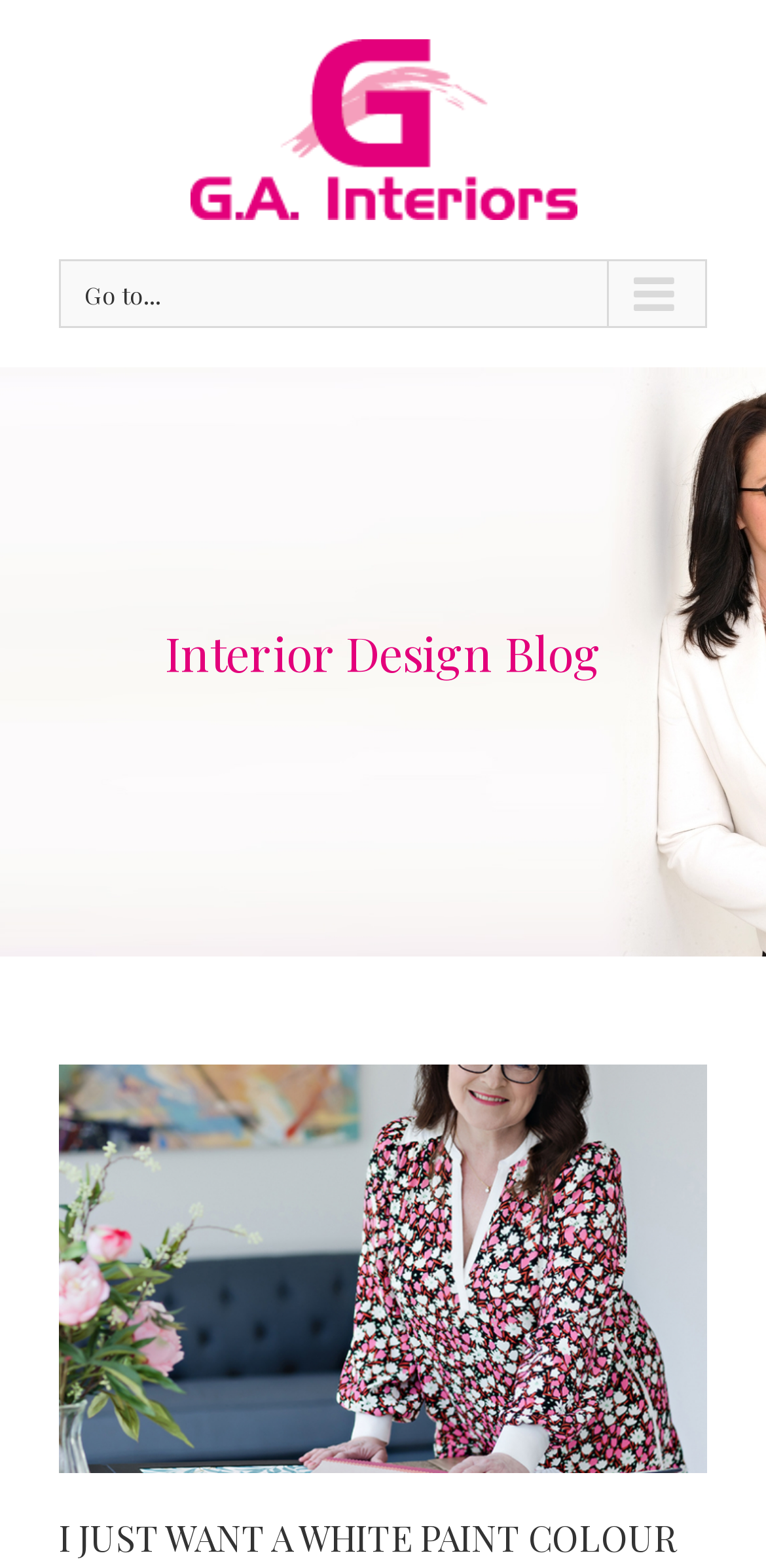Illustrate the webpage with a detailed description.

The webpage is about interior design, specifically featuring a blog by G.A. Interiors. At the top left, there is a link and an image, both labeled "G.A. Interiors", which likely serve as a logo or branding element. Below this, there is a static text element "Go to..." which may be a navigation prompt. 

The main content area is headed by a prominent heading "Interior Design Blog", situated roughly in the middle of the page. To the top right of this heading, there is a menu element with a popup, although its contents are not specified. 

Further down the page, there is a heading "I JUST WANT A WHITE PAINT COLOUR", which appears to be a blog post title. This heading is accompanied by a link with the same text, suggesting that it may be a clickable article title. Overall, the webpage appears to be a blog or article page focused on interior design, with a specific post about choosing a white paint color.